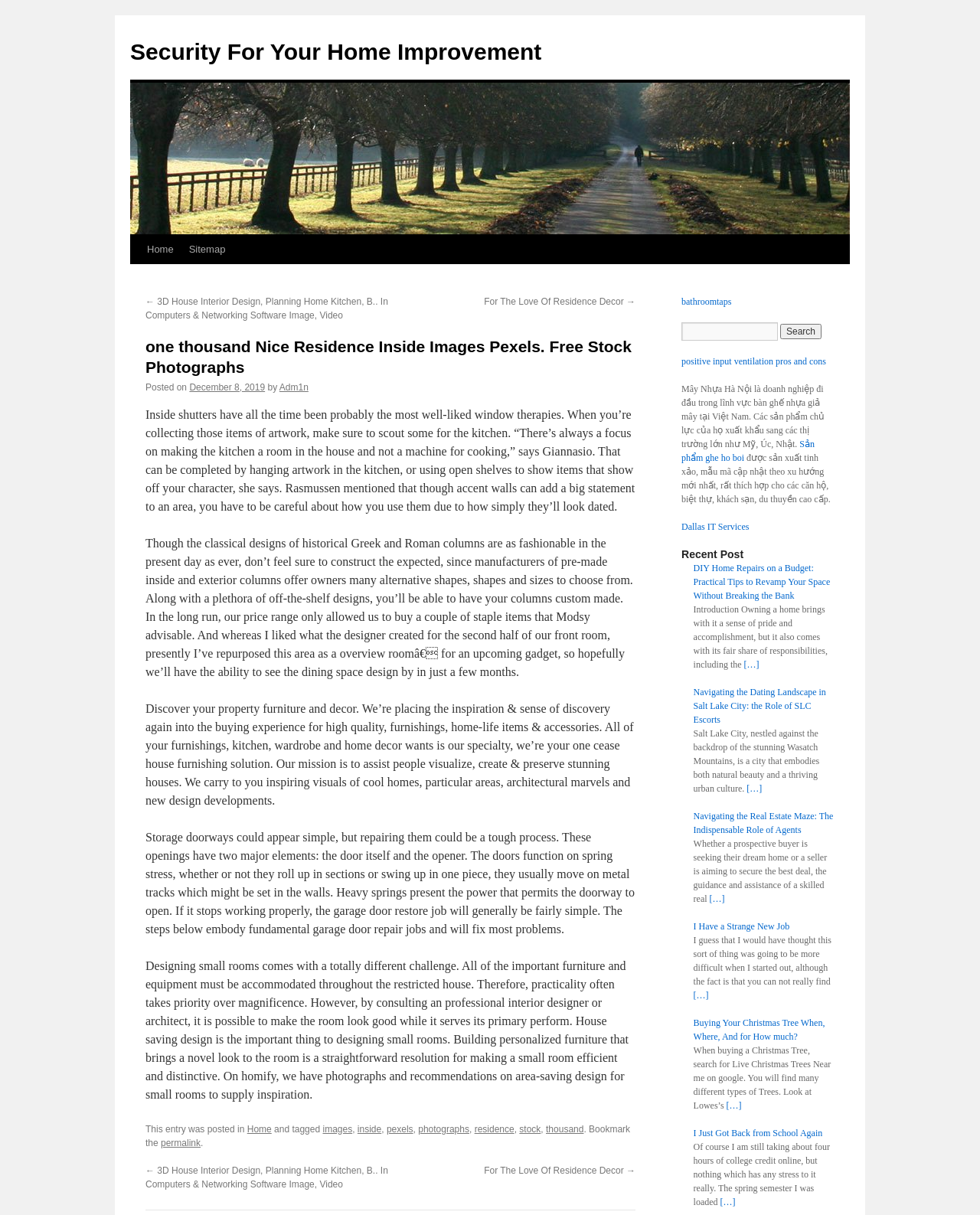Please find the bounding box coordinates of the element that needs to be clicked to perform the following instruction: "Explore 'Security For Your Home Improvement'". The bounding box coordinates should be four float numbers between 0 and 1, represented as [left, top, right, bottom].

[0.133, 0.032, 0.553, 0.053]